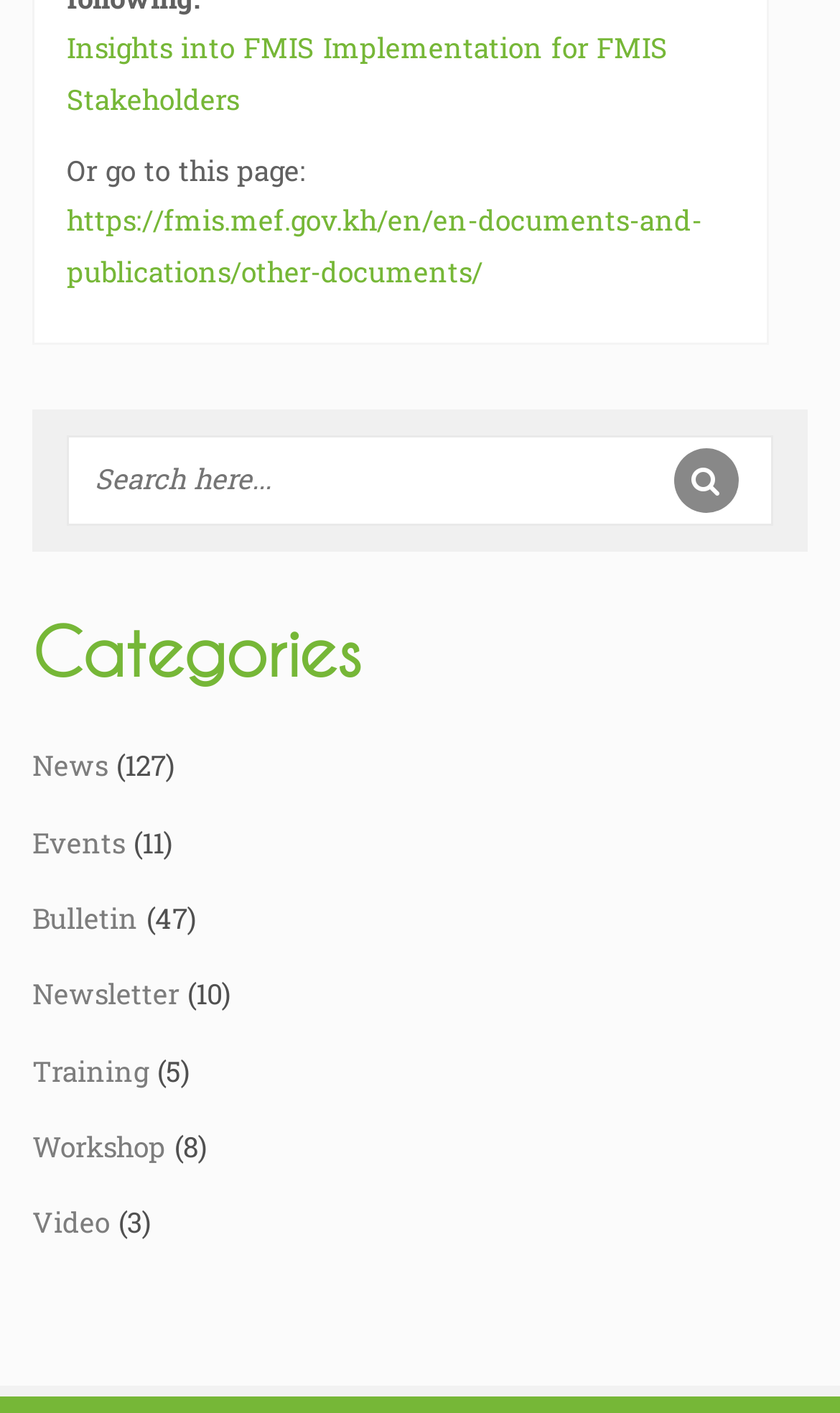Determine the bounding box coordinates of the clickable area required to perform the following instruction: "Click on events link". The coordinates should be represented as four float numbers between 0 and 1: [left, top, right, bottom].

[0.038, 0.579, 0.149, 0.615]